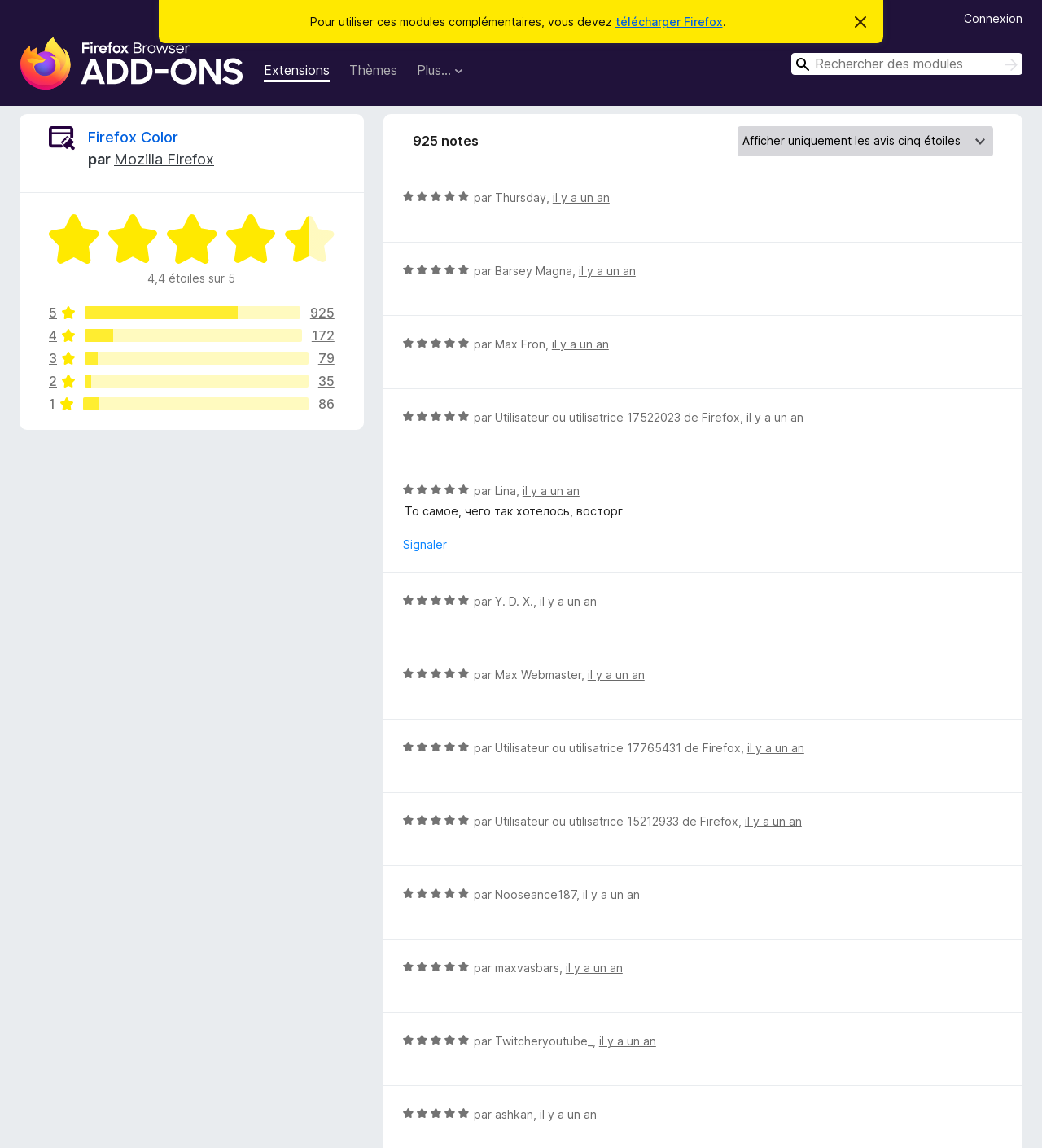Using the details in the image, give a detailed response to the question below:
How many stars did the latest reviewer give to Firefox Color?

I found the rating of the latest reviewer by looking at the list of reviews, which is located near the bottom of the page. The latest review is from 'Thursday,' and it has a rating of 5 out of 5 stars, indicated by the 'Noté 5 sur 5' text.